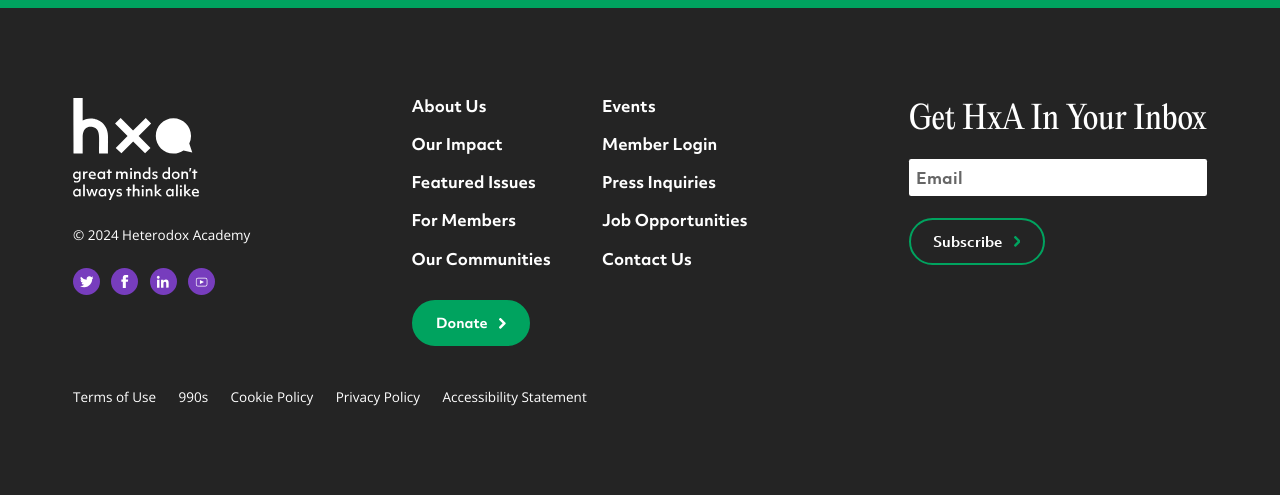Could you indicate the bounding box coordinates of the region to click in order to complete this instruction: "Visit the About Us page".

[0.322, 0.189, 0.38, 0.236]